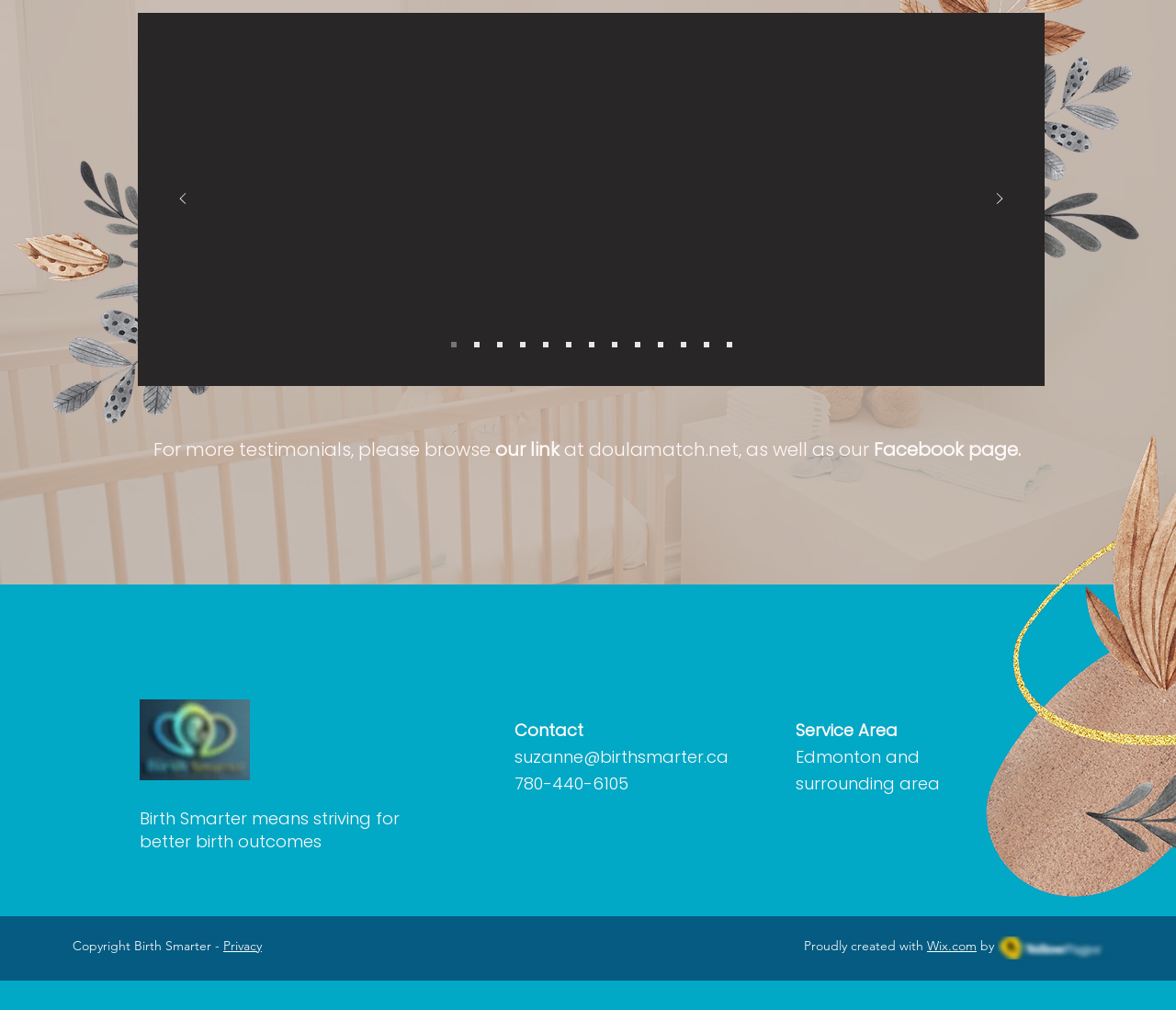Could you find the bounding box coordinates of the clickable area to complete this instruction: "Click the Contact link"?

[0.438, 0.738, 0.62, 0.761]